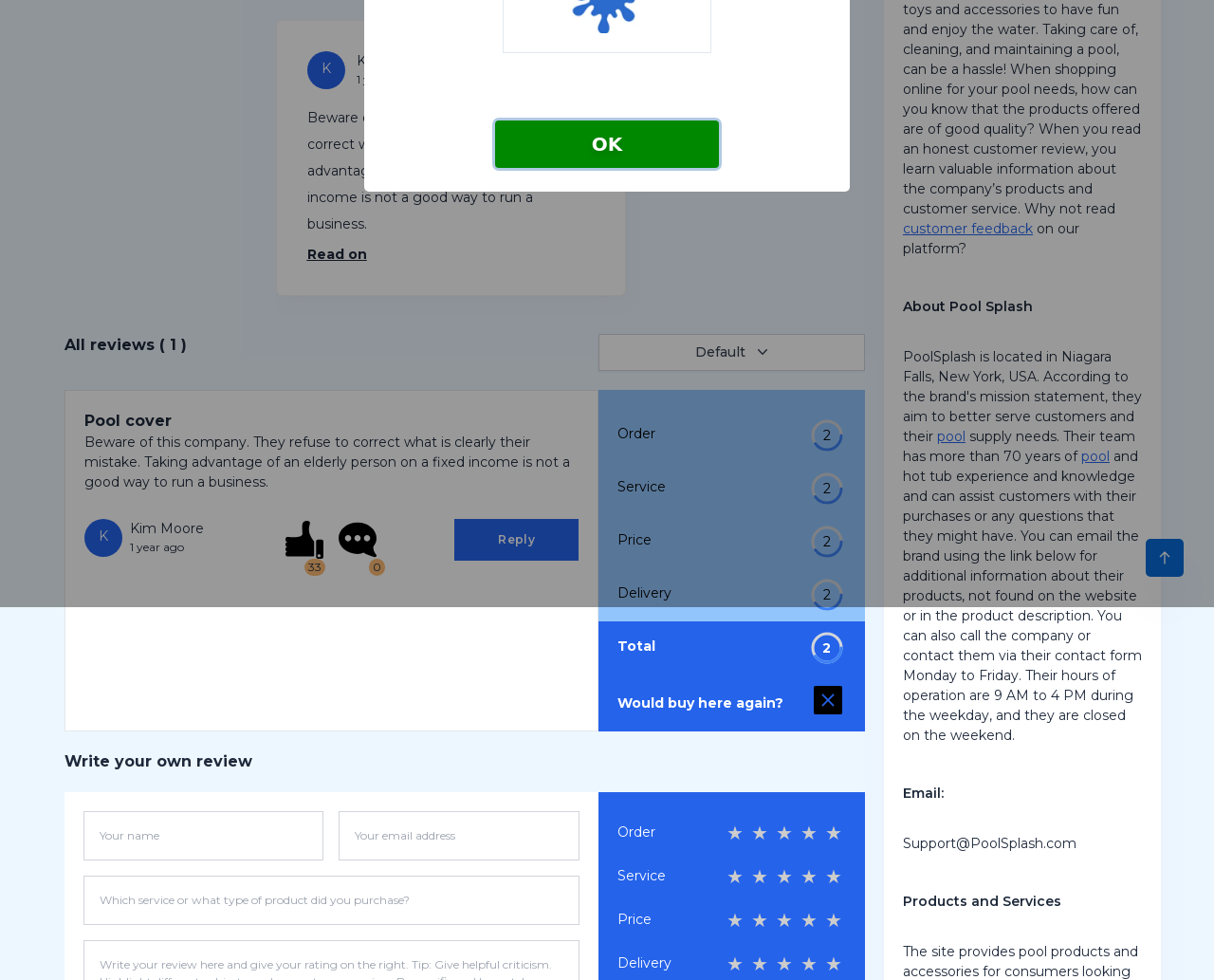Provide the bounding box coordinates for the UI element described in this sentence: "The Cloud Hub". The coordinates should be four float values between 0 and 1, i.e., [left, top, right, bottom].

None